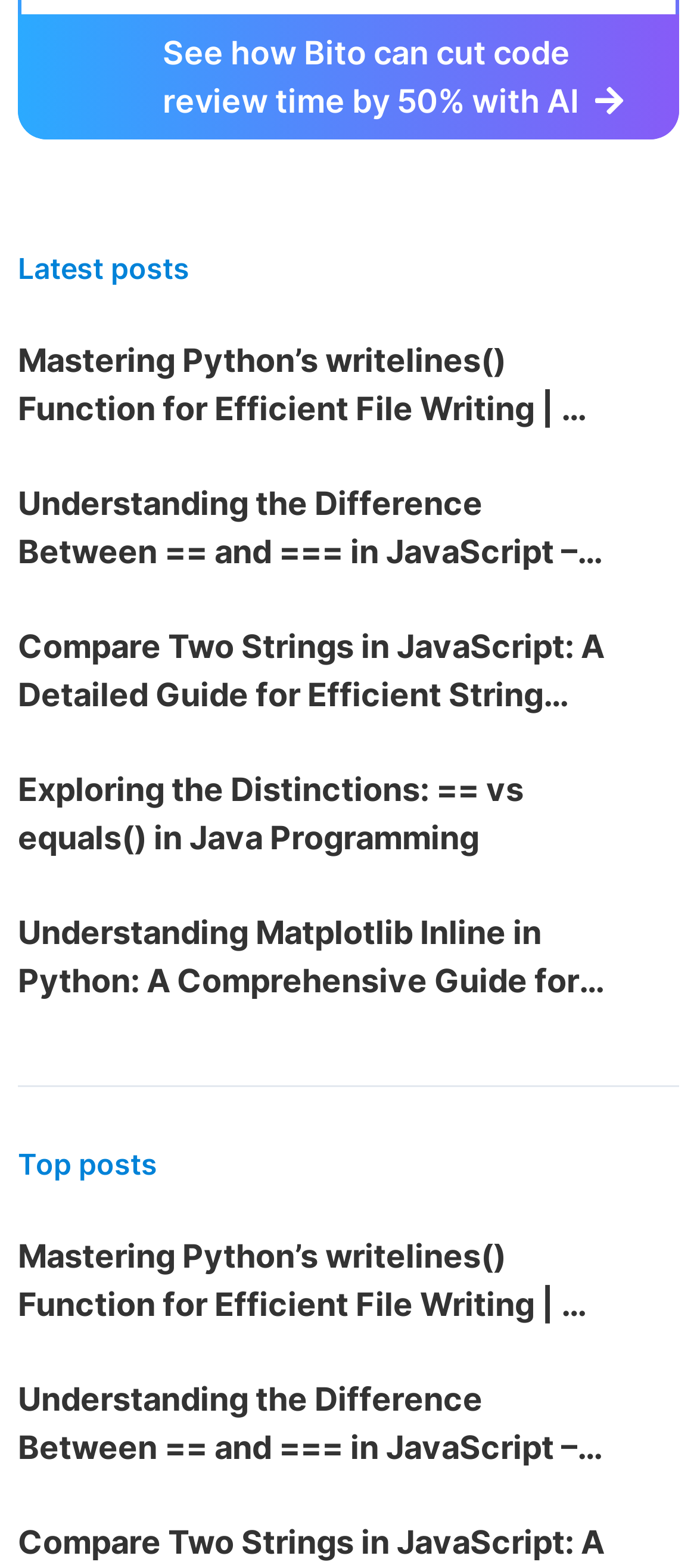Please locate the bounding box coordinates of the element that should be clicked to complete the given instruction: "See how Bito can cut code review time by 50% with AI".

[0.026, 0.009, 0.974, 0.089]